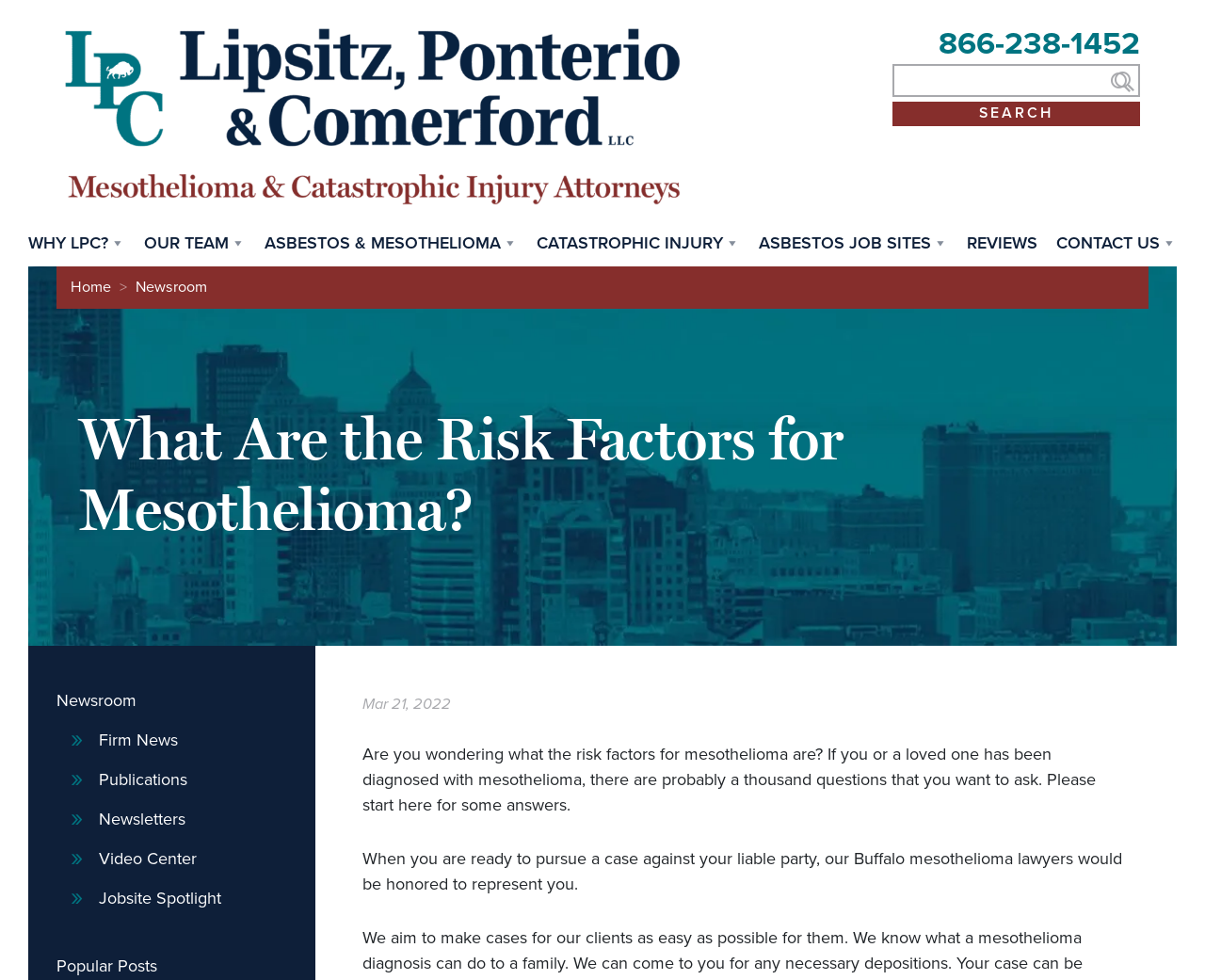How many links are there in the main navigation menu?
Please provide a detailed answer to the question.

The main navigation menu is located at the top of the webpage and contains 6 links: 'WHY LPC?', 'OUR TEAM', 'ASBESTOS & MESOTHELIOMA', 'CATASTROPHIC INJURY', 'ASBESTOS JOB SITES', and 'REVIEWS'.